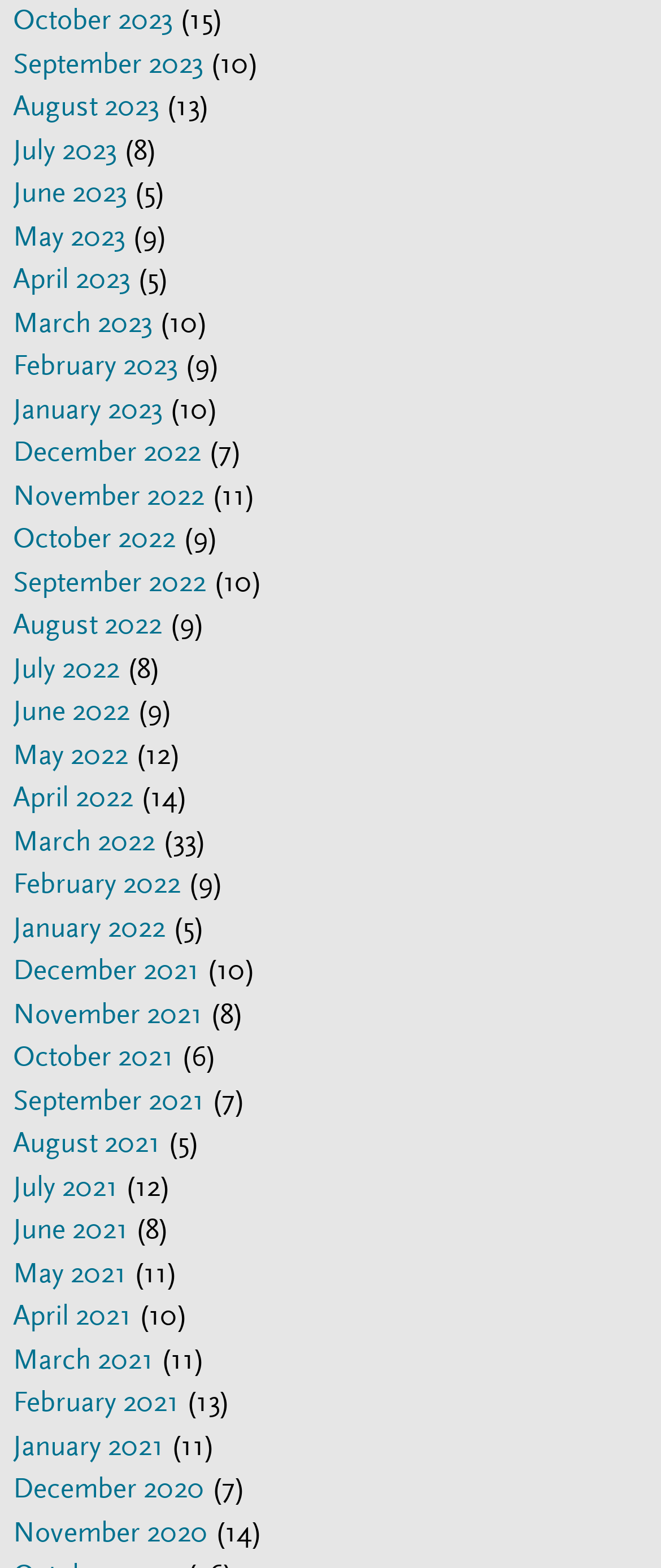Find the bounding box coordinates of the element's region that should be clicked in order to follow the given instruction: "Click on About Us". The coordinates should consist of four float numbers between 0 and 1, i.e., [left, top, right, bottom].

None